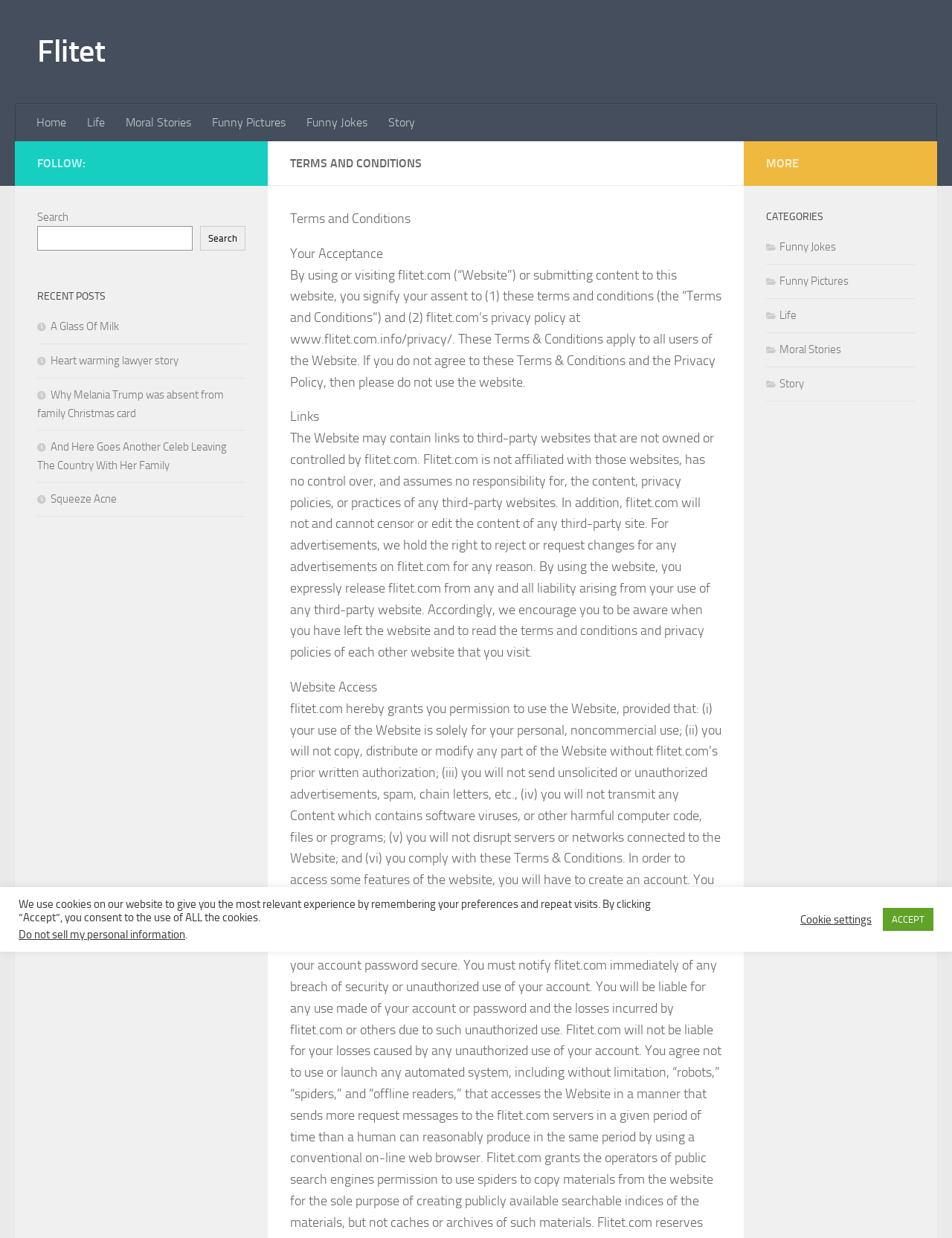What is the topic of the first recent post?
Refer to the image and give a detailed answer to the query.

The first recent post is listed under the 'RECENT POSTS' heading, and its title is 'A Glass Of Milk', which is accompanied by an icon.